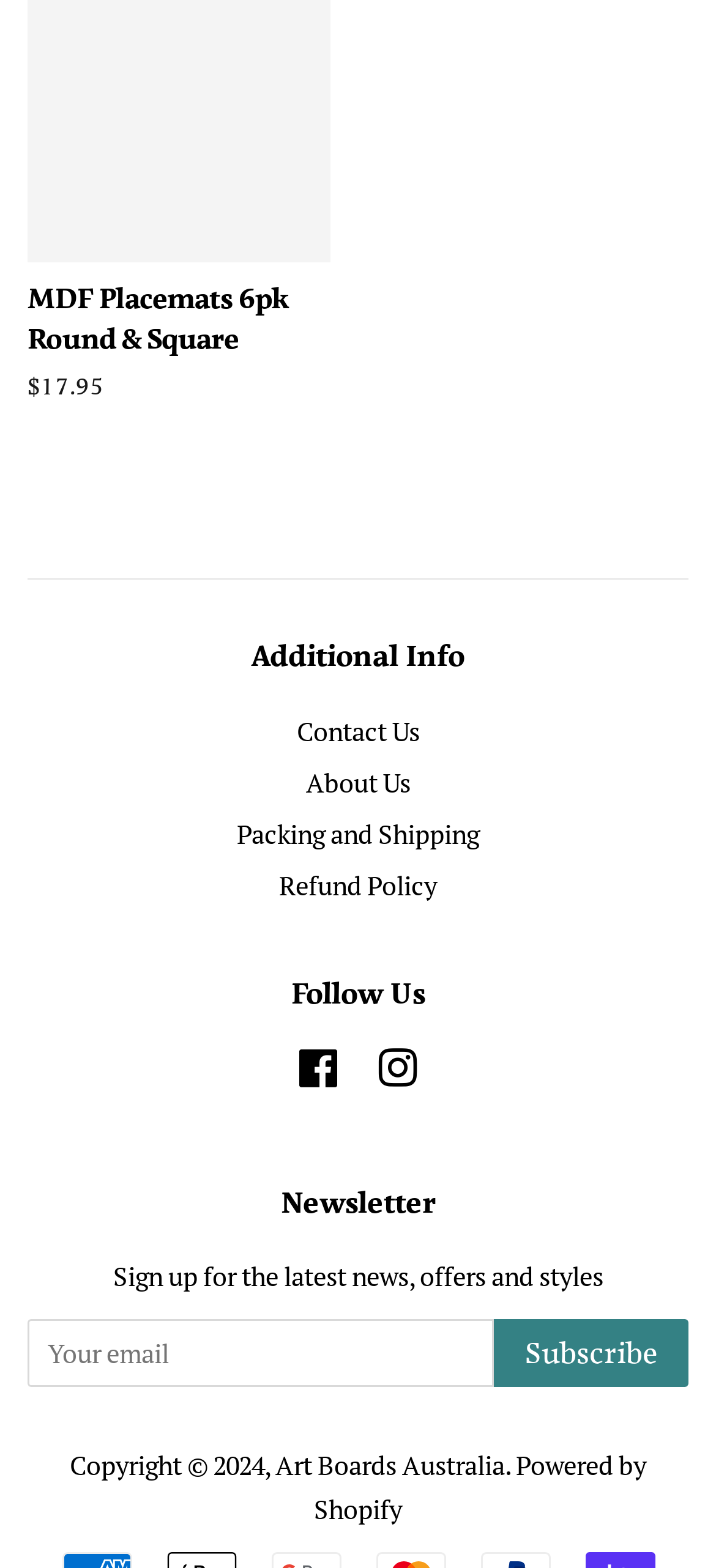Give a one-word or one-phrase response to the question:
What is the name of the company powering the website?

Shopify